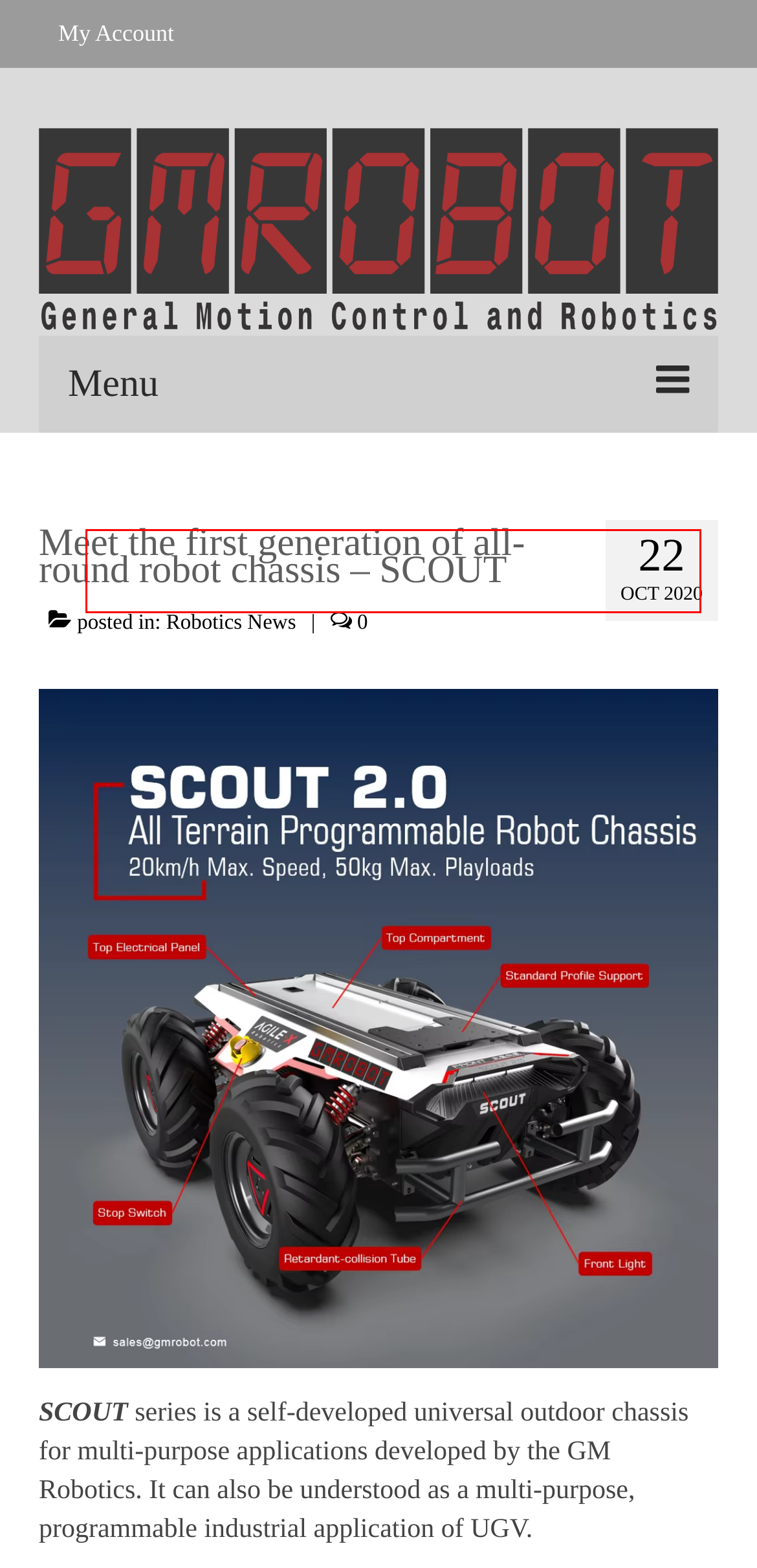You have a screenshot showing a webpage with a red bounding box around a UI element. Choose the webpage description that best matches the new page after clicking the highlighted element. Here are the options:
A. Robotics News – GMROBOT
B. Industrial Automation Equipment – GMROBOT
C. Industrial Robot – GMROBOT
D. GMROBOT – Robotics and Automation, Robotic Integration, Used Robots
E. ABOUT US – GMROBOT
F. My Account – GMROBOT
G. Contact Us – GMROBOT
H. Careers – GMROBOT

A